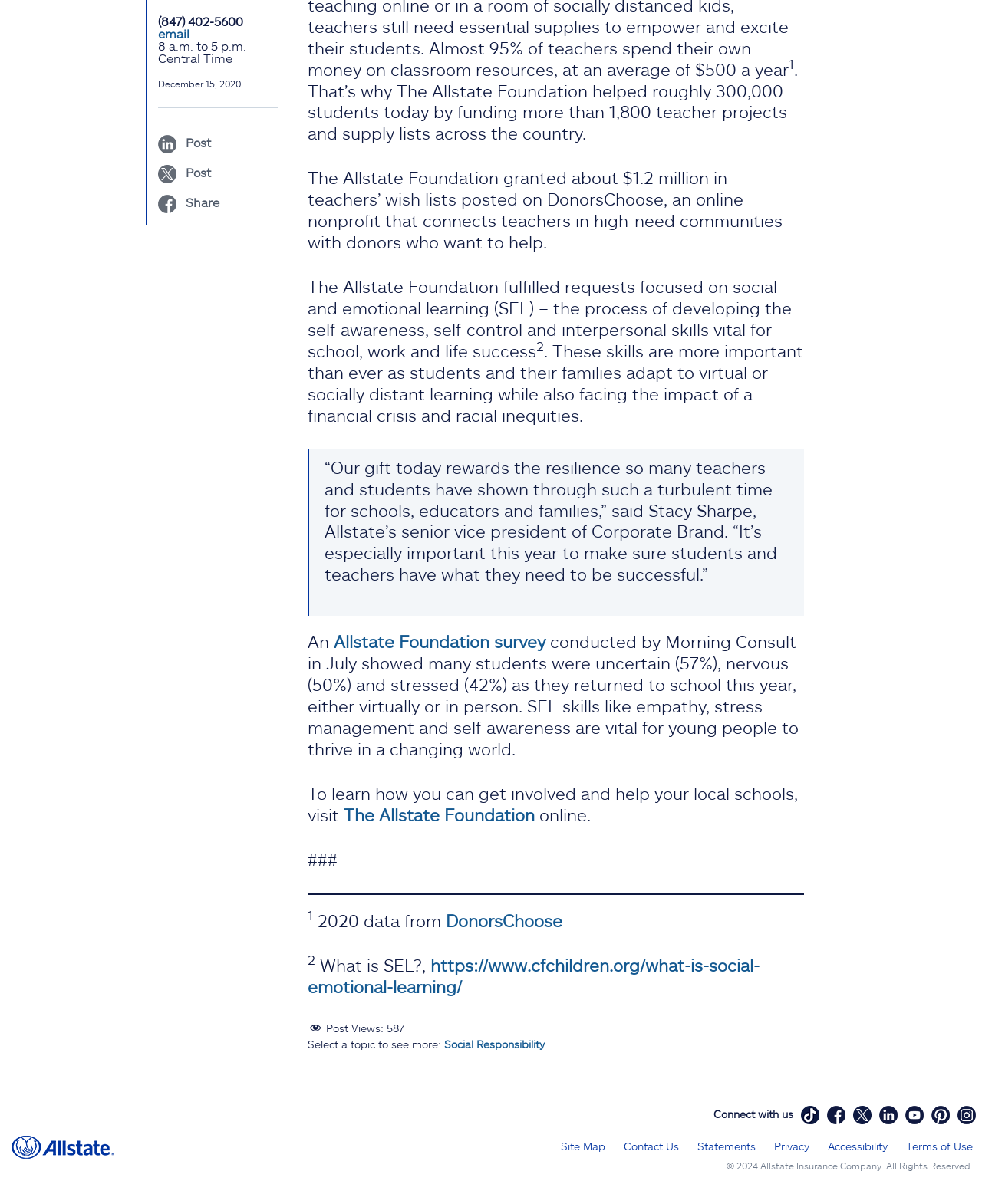Please look at the image and answer the question with a detailed explanation: What is the phone number to contact?

The phone number to contact is mentioned at the top of the webpage, which is (847) 402-5600.